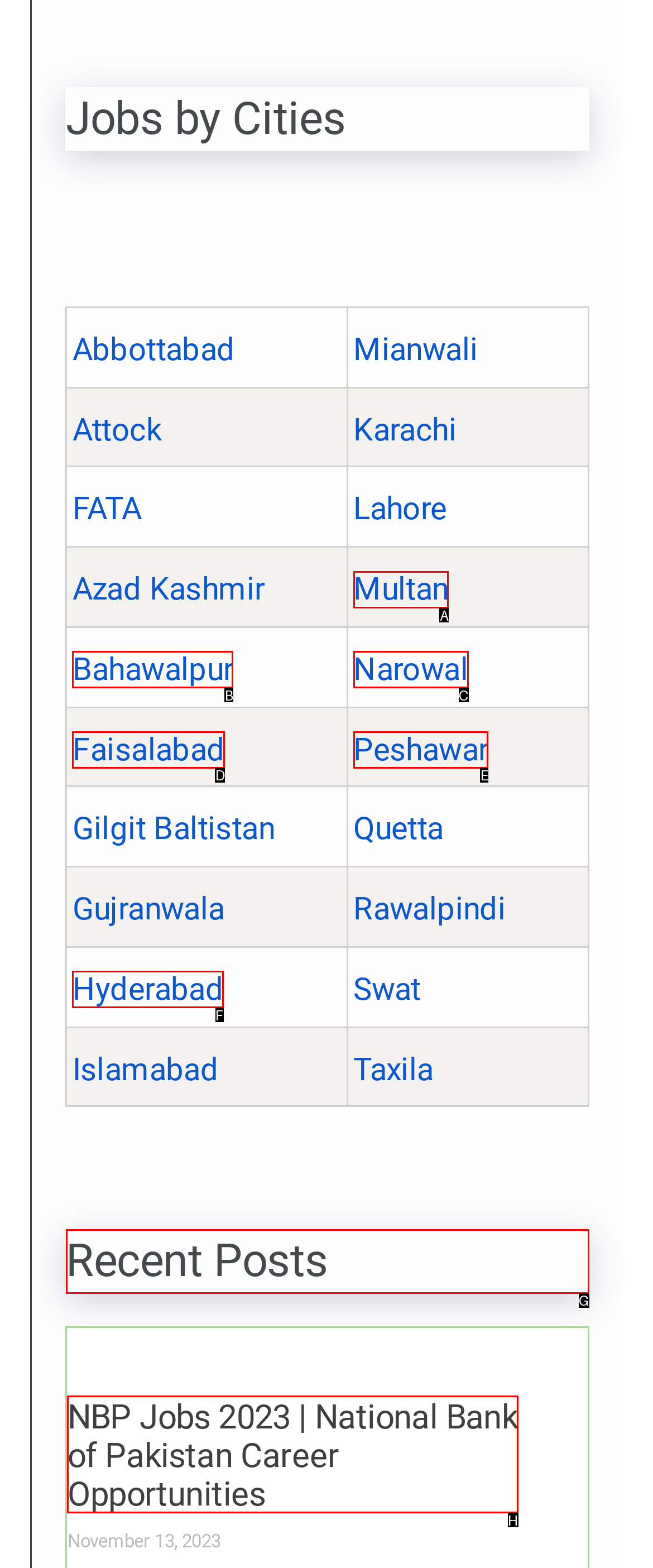Tell me which one HTML element I should click to complete the following task: Check recent posts Answer with the option's letter from the given choices directly.

G